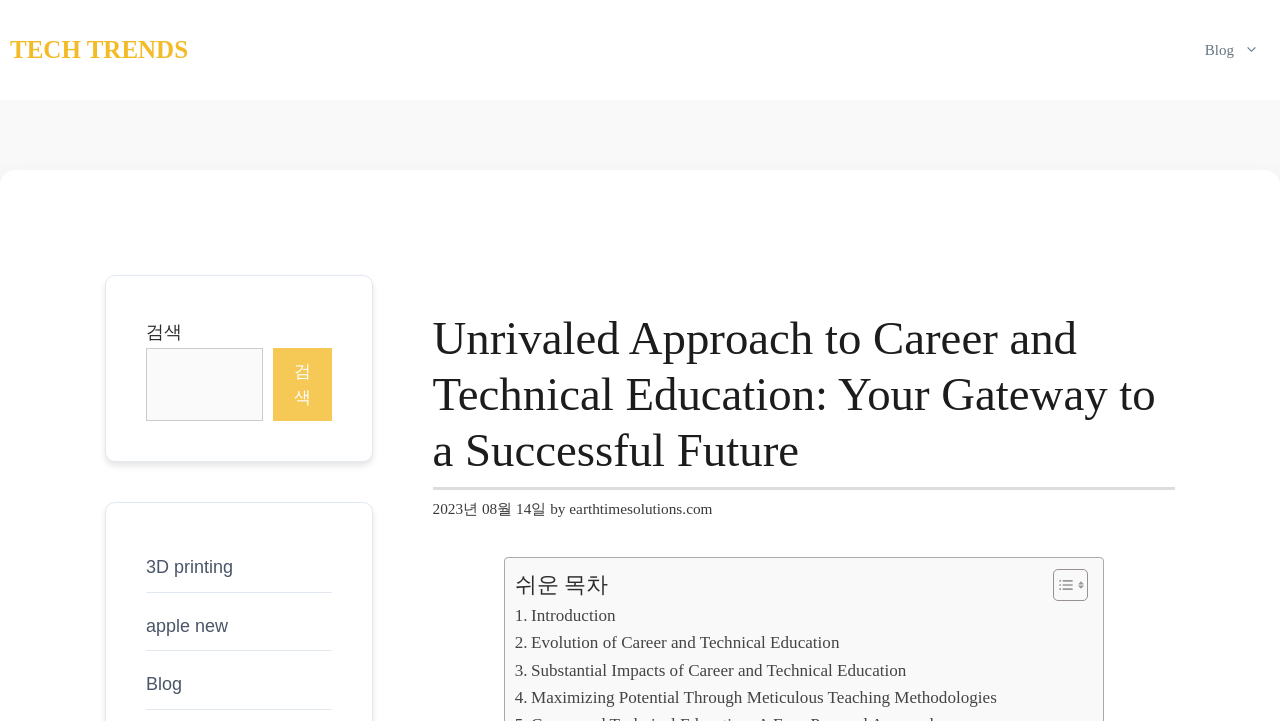Provide the bounding box coordinates of the HTML element this sentence describes: "apple new". The bounding box coordinates consist of four float numbers between 0 and 1, i.e., [left, top, right, bottom].

[0.114, 0.854, 0.178, 0.882]